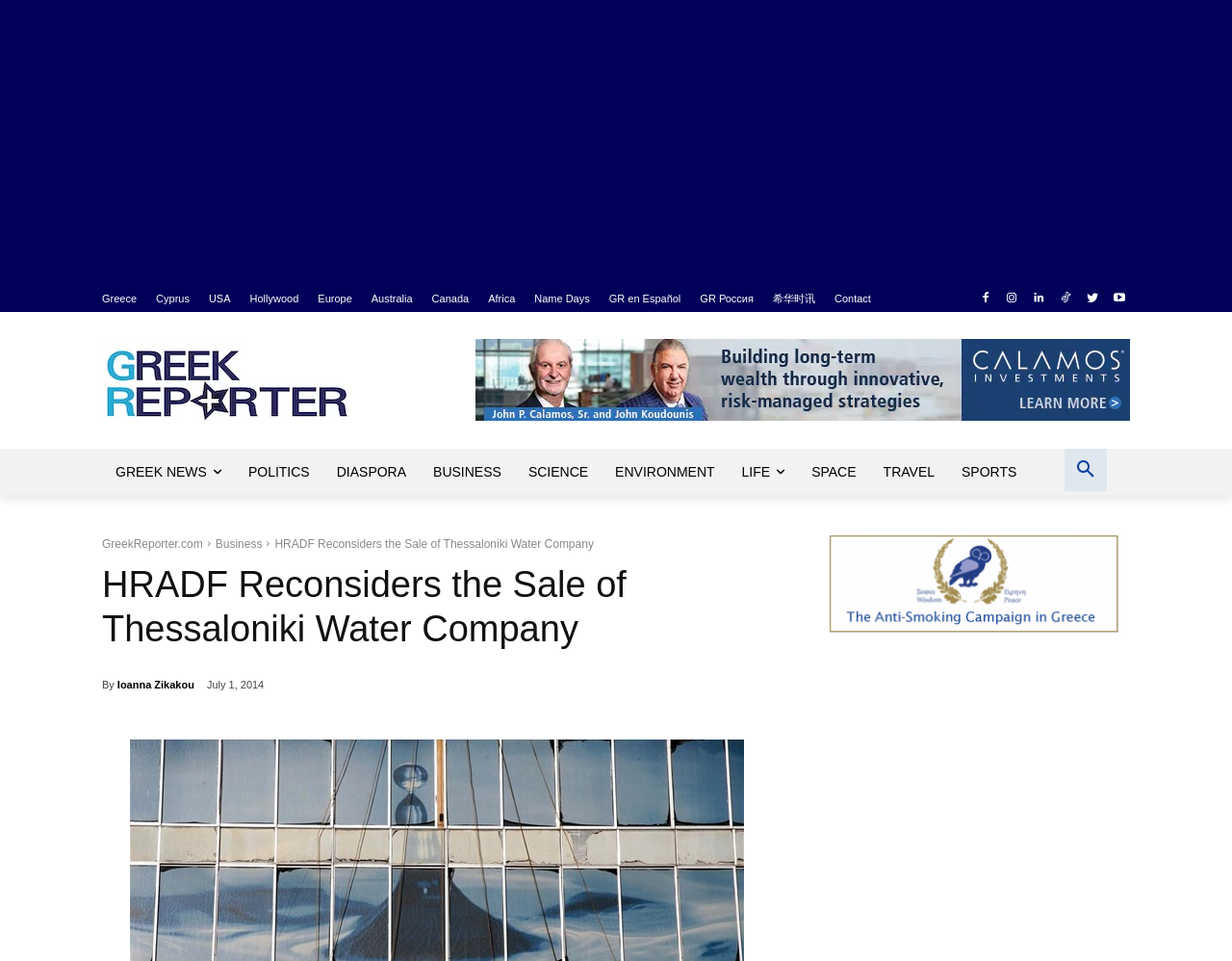Determine the main text heading of the webpage and provide its content.

HRADF Reconsiders the Sale of Thessaloniki Water Company